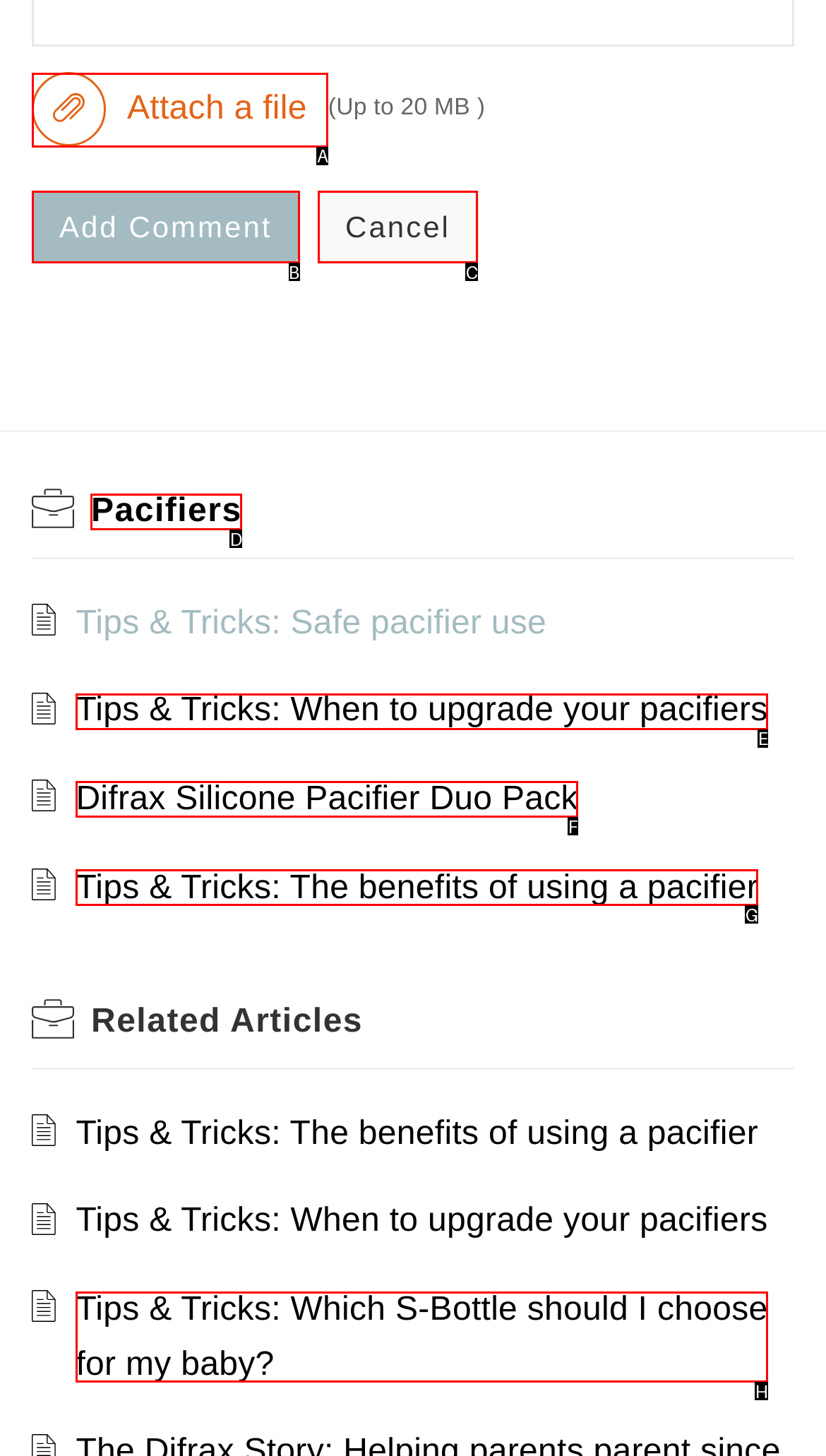Select the HTML element that needs to be clicked to perform the task: Read about Pacifiers. Reply with the letter of the chosen option.

D